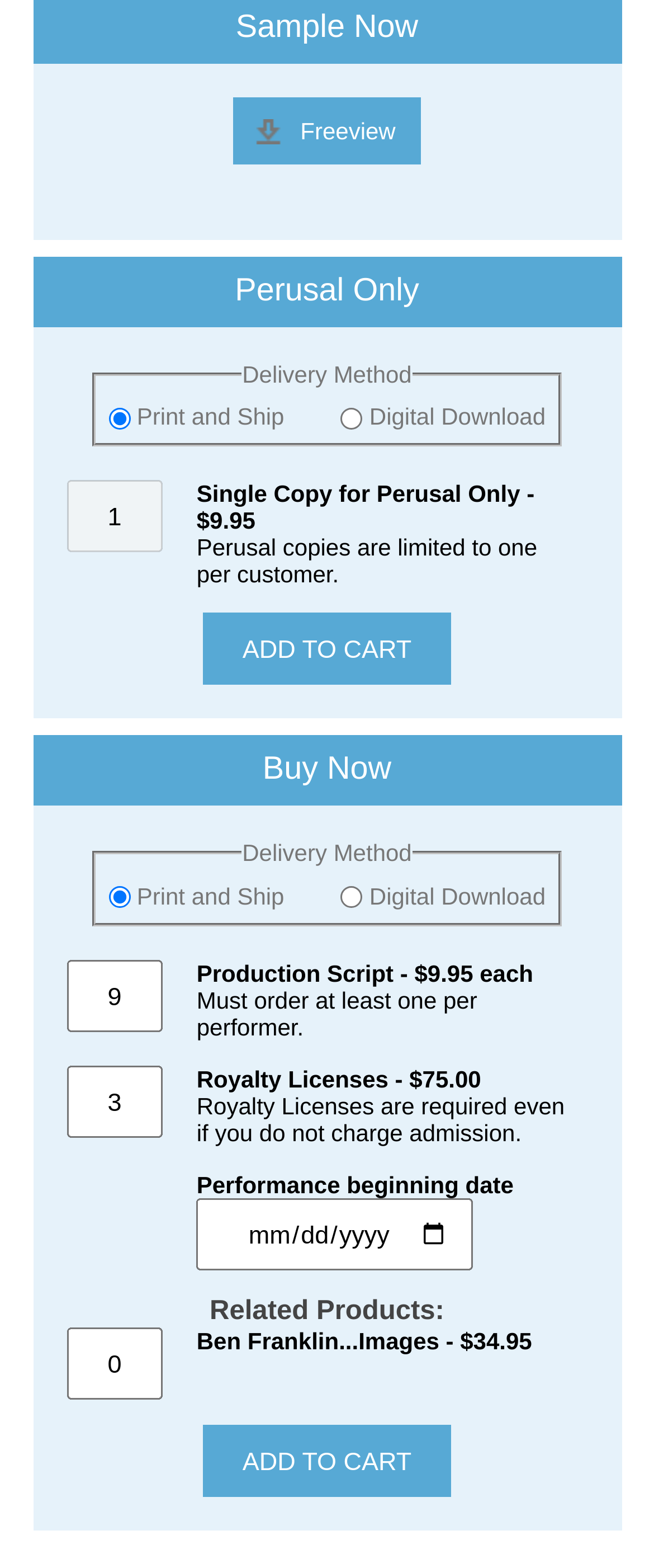Locate the bounding box coordinates of the element that should be clicked to fulfill the instruction: "Select the 'Digital Download' radio button".

[0.522, 0.26, 0.555, 0.274]